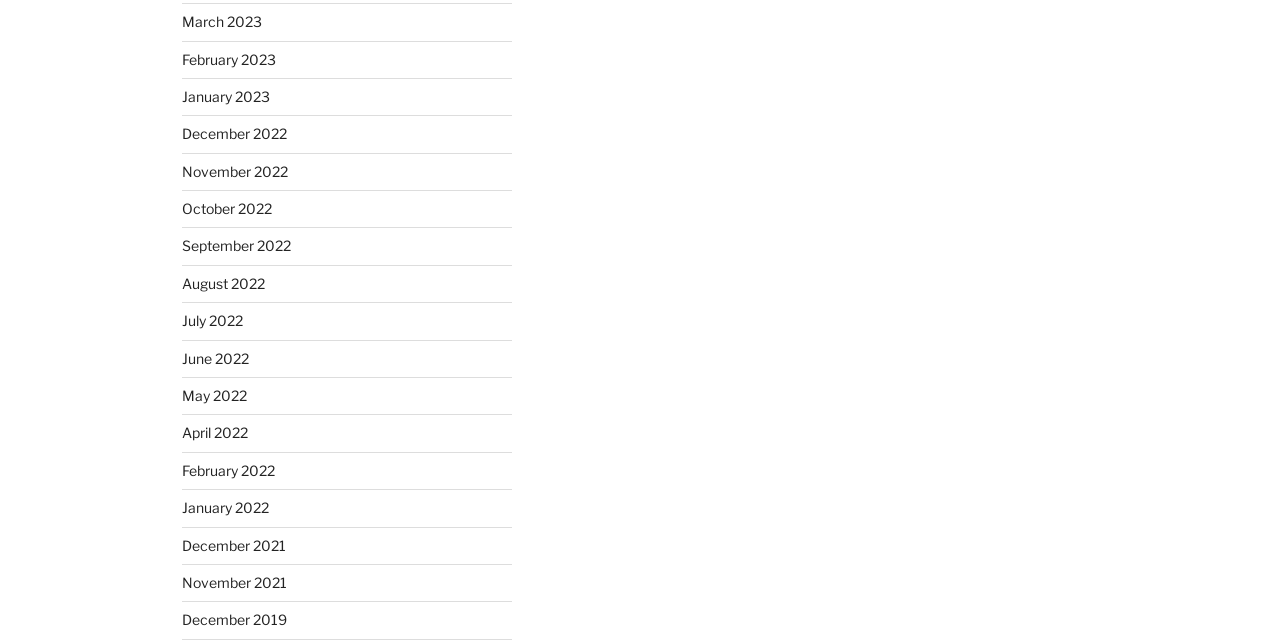Locate the bounding box coordinates of the clickable area needed to fulfill the instruction: "View December 2019".

[0.142, 0.952, 0.224, 0.979]